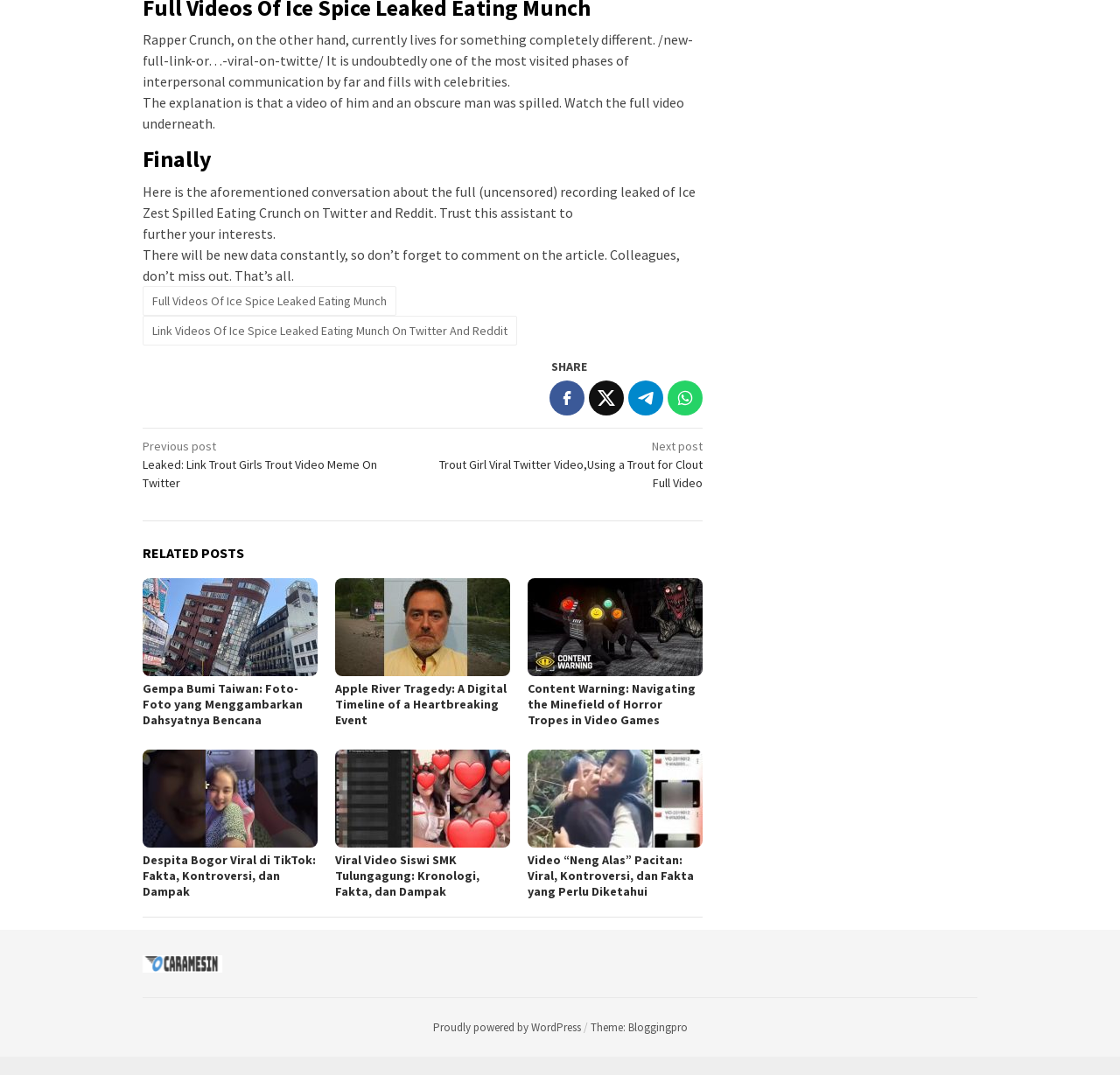Determine the bounding box coordinates of the region that needs to be clicked to achieve the task: "Leave a reply".

None